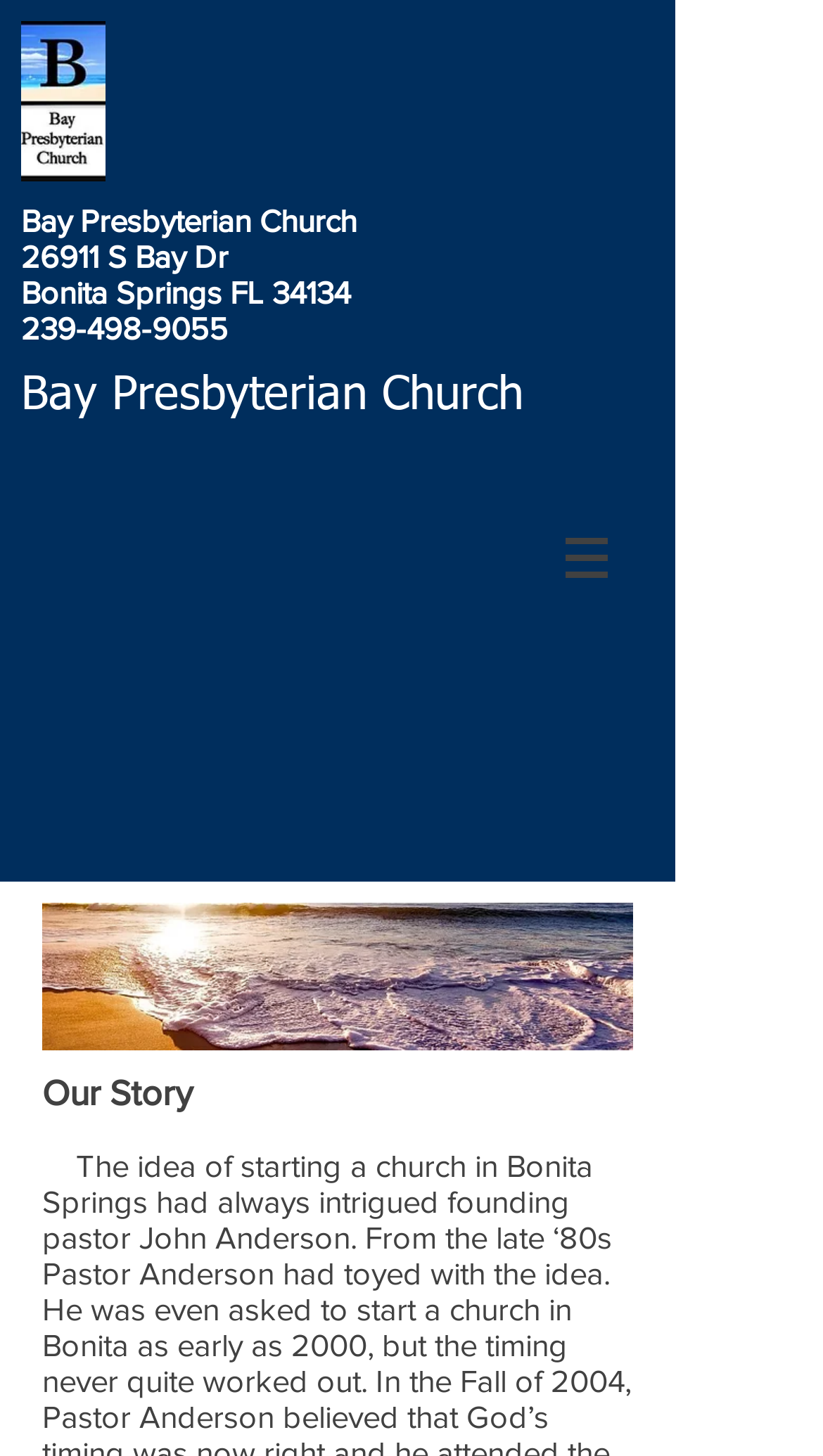Answer the question using only a single word or phrase: 
What is the name of the church?

Bay Presbyterian Church